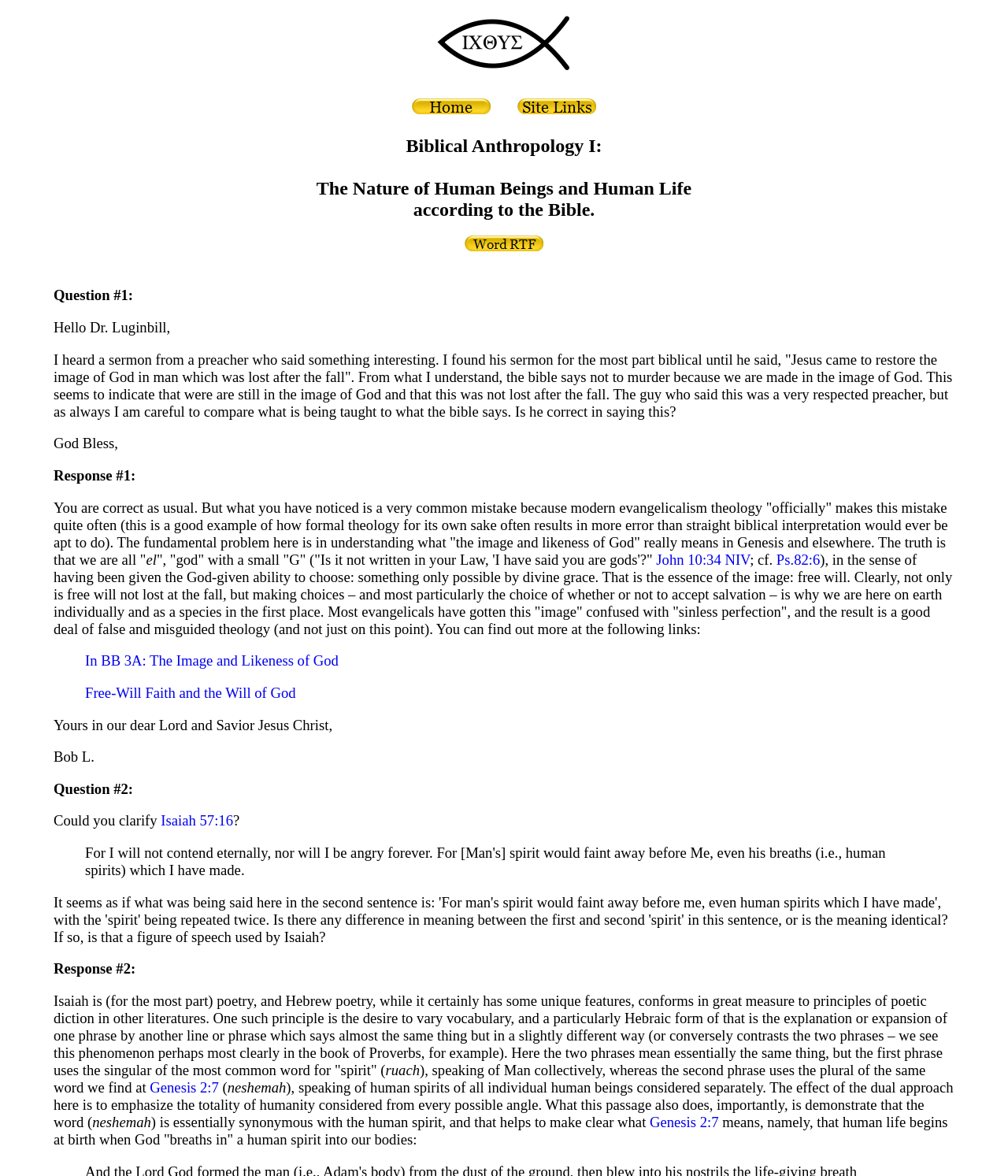How many blockquotes are on the webpage? From the image, respond with a single word or brief phrase.

2